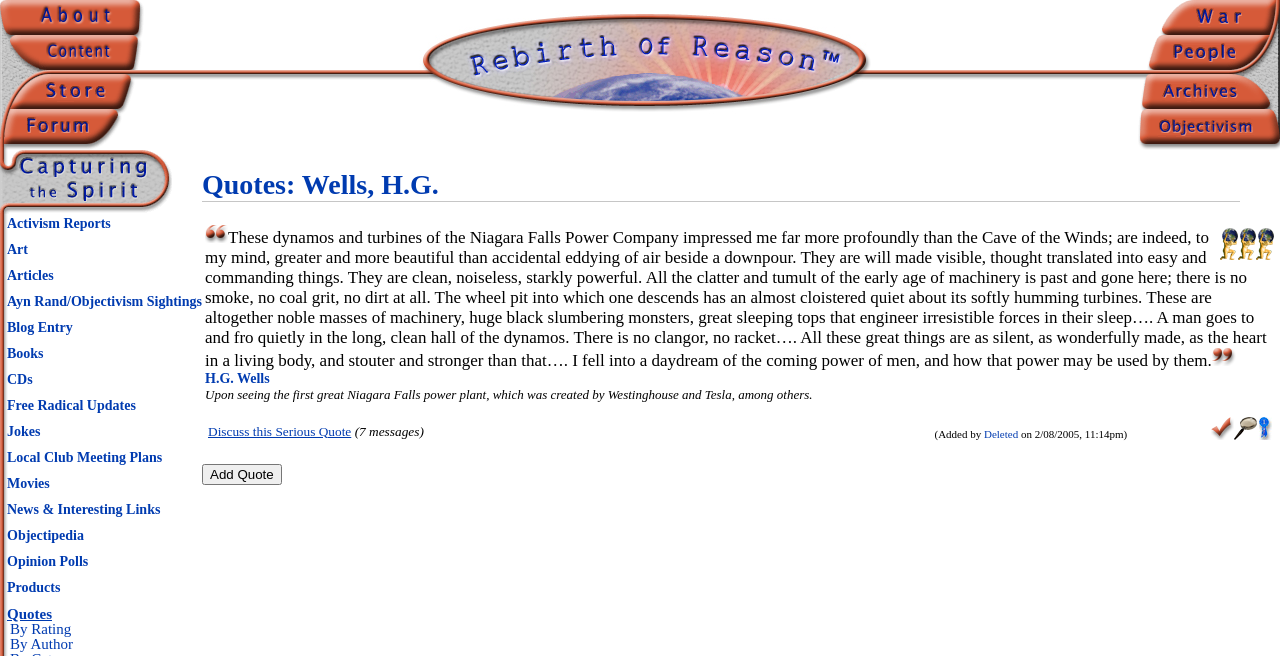Please identify the bounding box coordinates of the element on the webpage that should be clicked to follow this instruction: "Check Archives Objectivism". The bounding box coordinates should be given as four float numbers between 0 and 1, formatted as [left, top, right, bottom].

[0.889, 0.113, 1.0, 0.229]